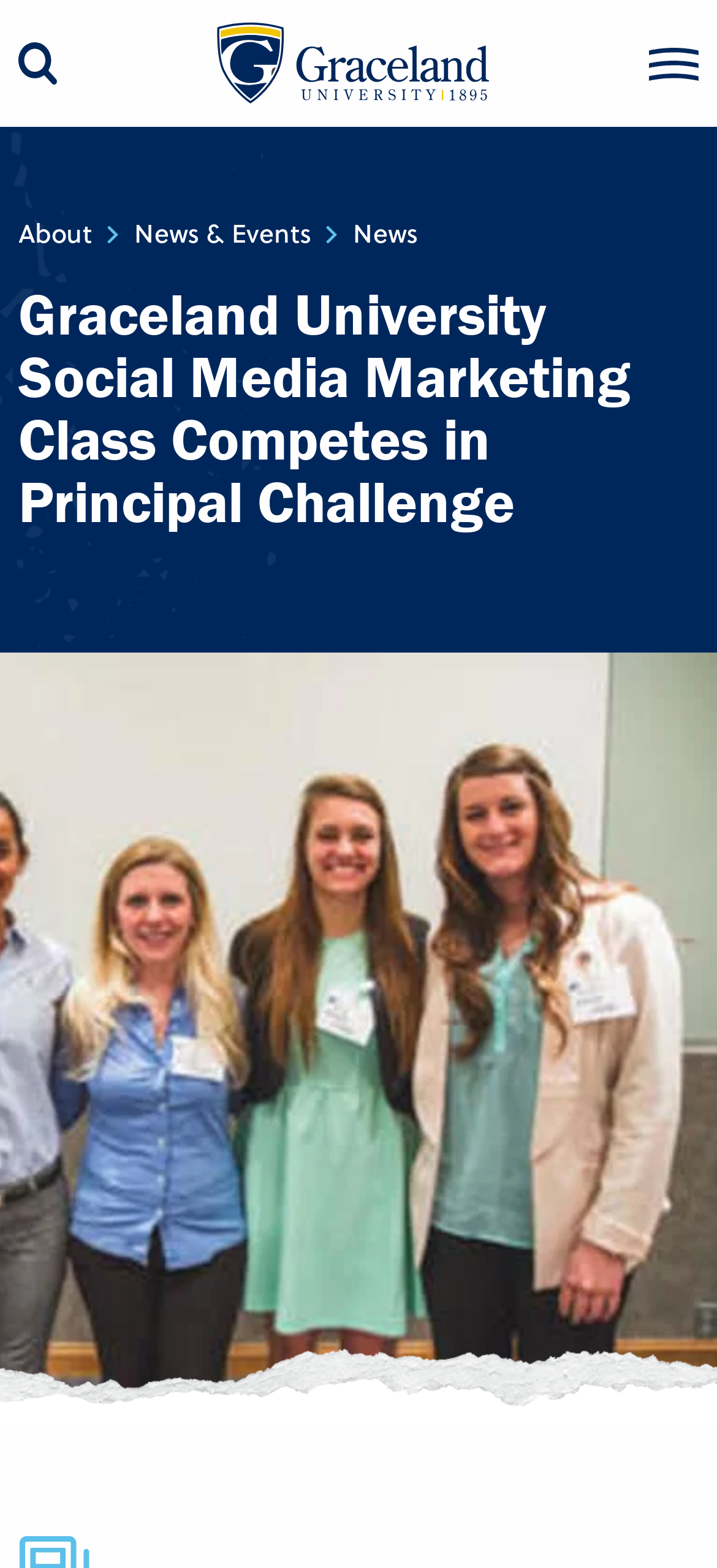Respond to the following query with just one word or a short phrase: 
How many navigation links are there?

4